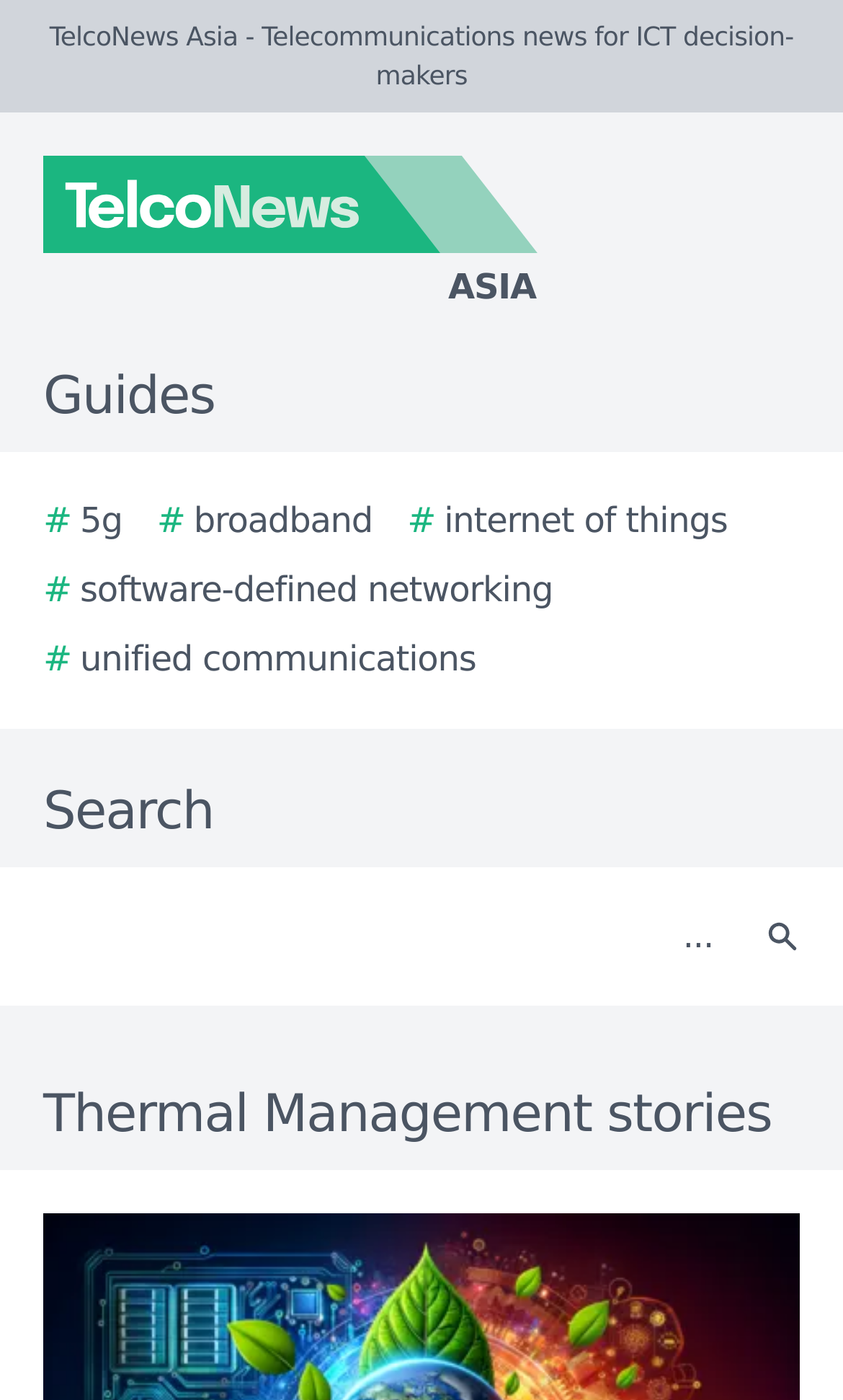Could you find the bounding box coordinates of the clickable area to complete this instruction: "View Thermal Management stories"?

[0.0, 0.768, 1.0, 0.823]